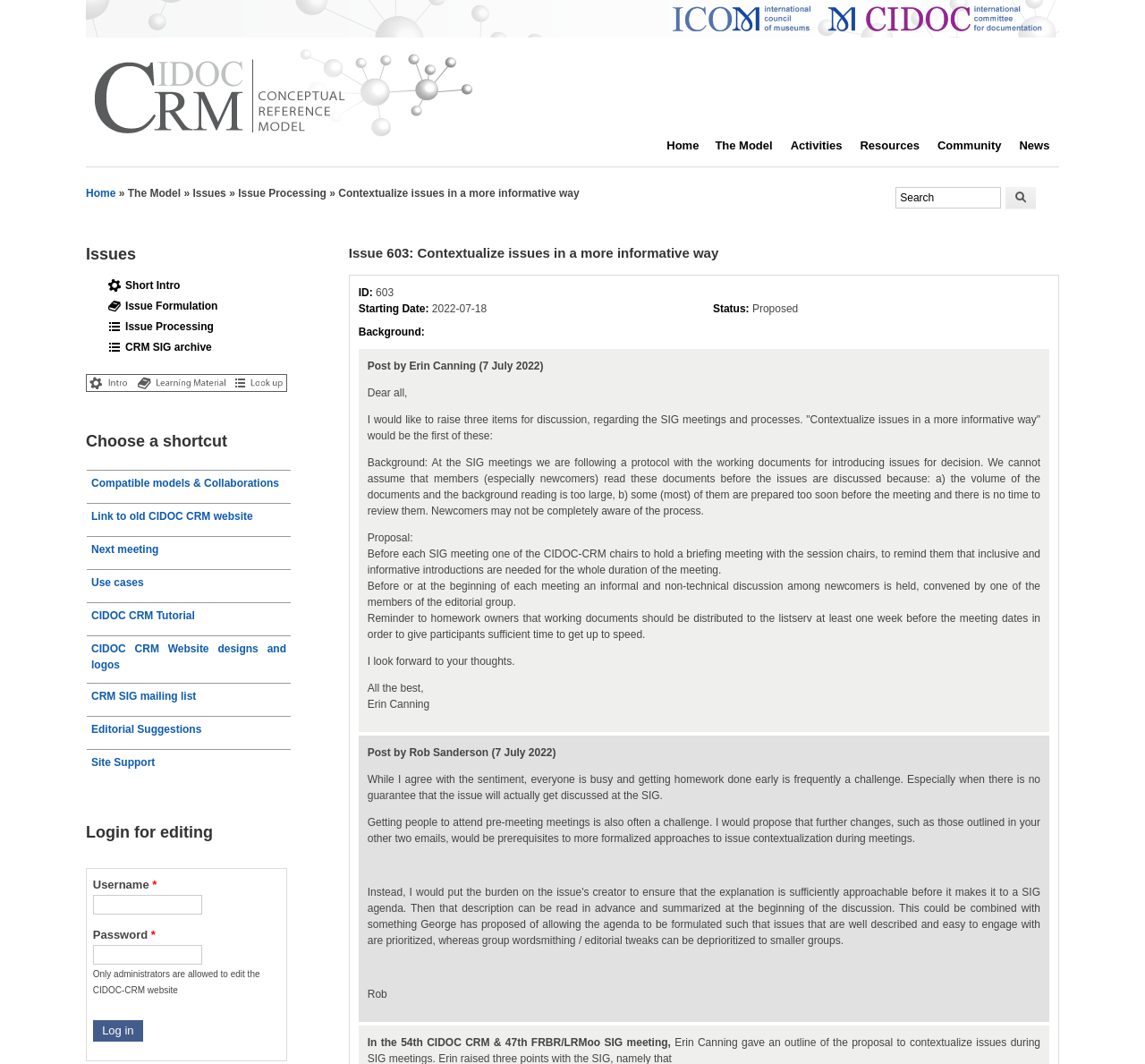Answer the question using only one word or a concise phrase: Who posted the first comment on the issue?

Erin Canning